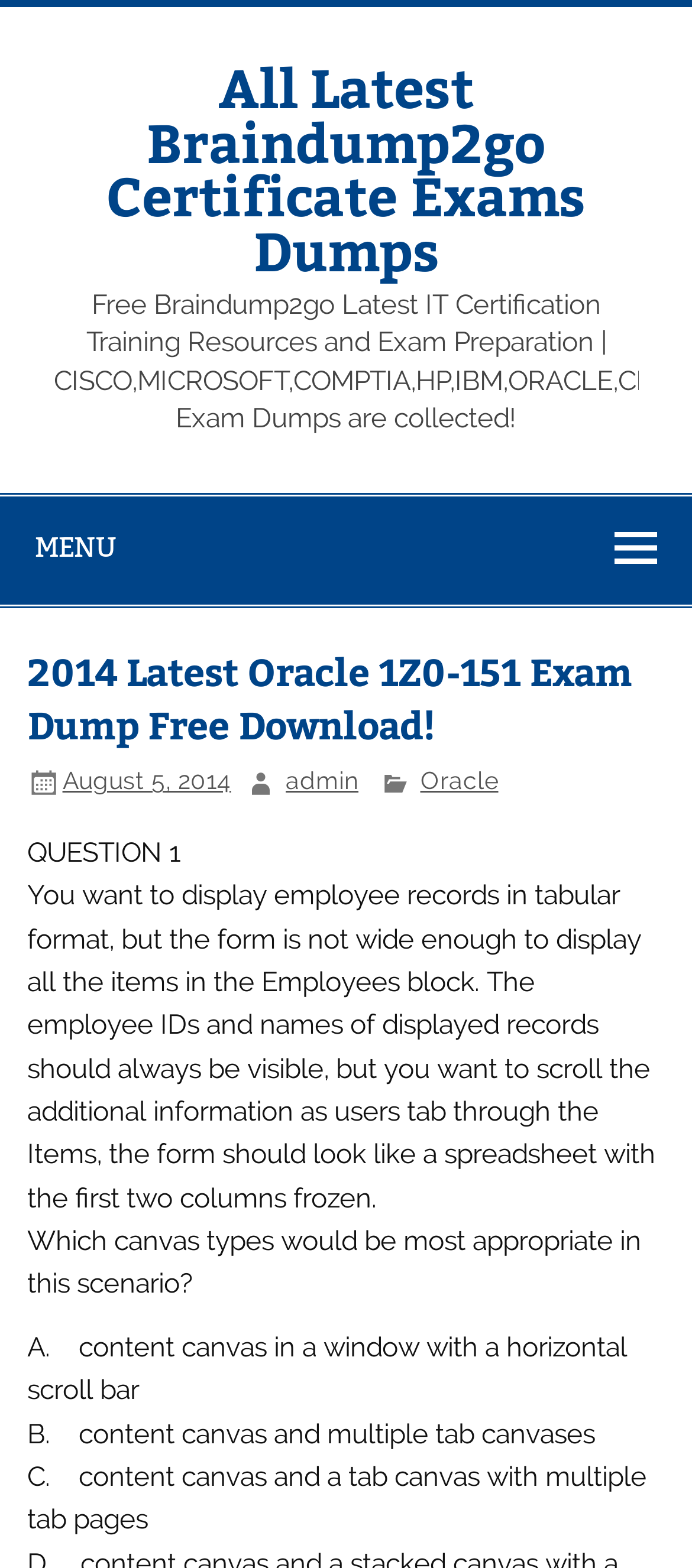What is the author of the Oracle 1Z0-151 Exam Dump?
Please ensure your answer to the question is detailed and covers all necessary aspects.

The author of the Oracle 1Z0-151 Exam Dump can be found in the link 'admin' which is located below the main heading and above the question section.